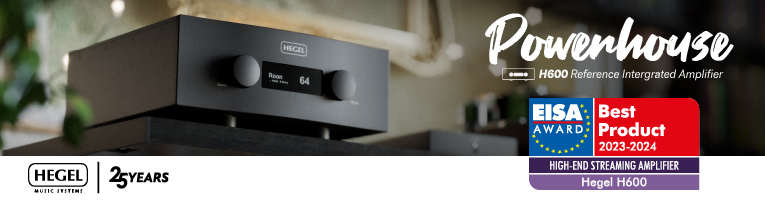Convey a detailed narrative of what is depicted in the image.

The image features the Hegel H600 Reference Integrated Amplifier, prominently displayed as a high-quality audio equipment piece. The amplifier is sleek and modern, exhibiting a minimalist design characterized by a matte black finish and a user-friendly interface featuring a prominent volume knob and a digital display showing the room number (64). 

Highlighting its accolades, the image includes a badge that indicates the H600 has received the EISA Award for Best Product 2023-2024, acknowledging its excellence in high-end streaming capabilities. Accompanying the amplifier is a logo indicating a 25-year warranty period, emphasizing the manufacturer’s confidence in the product's durability and performance. The background is softly blurred, suggesting an elegant domestic environment conducive to enjoying premium audio experiences. 

Overall, this image effectively captures the essence of the Hegel H600 as a top-tier option for audiophiles seeking exceptional sound quality and sophisticated design.